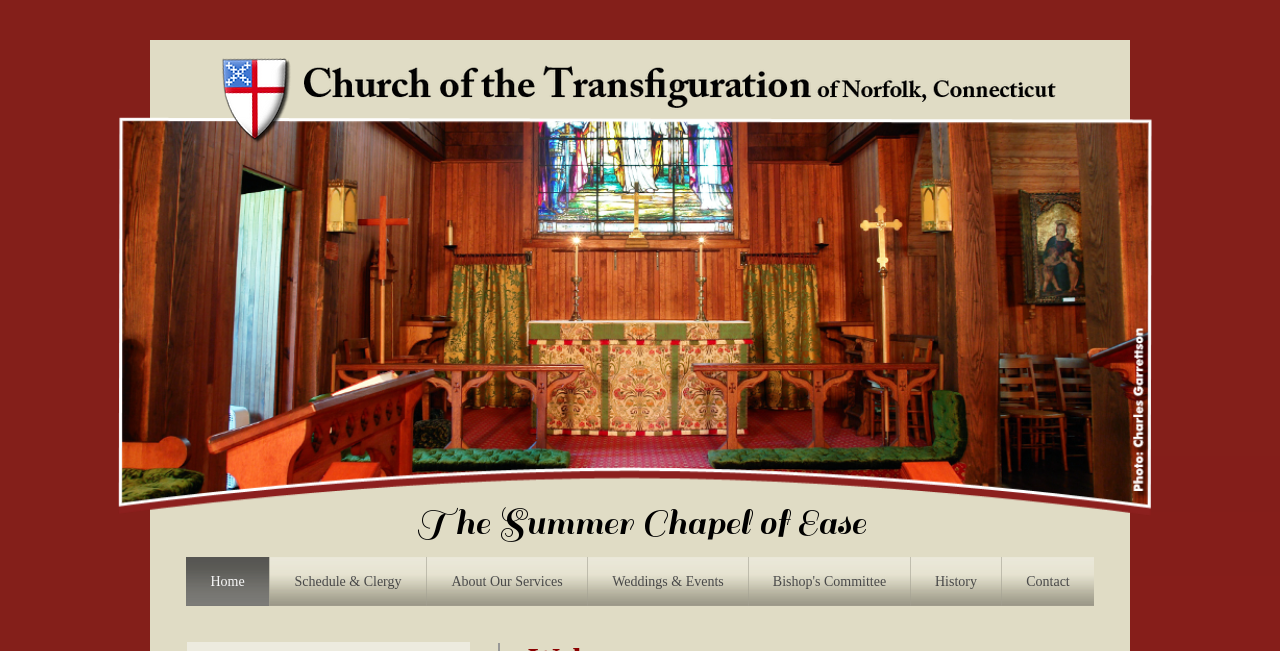Determine and generate the text content of the webpage's headline.

The Summer Chapel of Ease